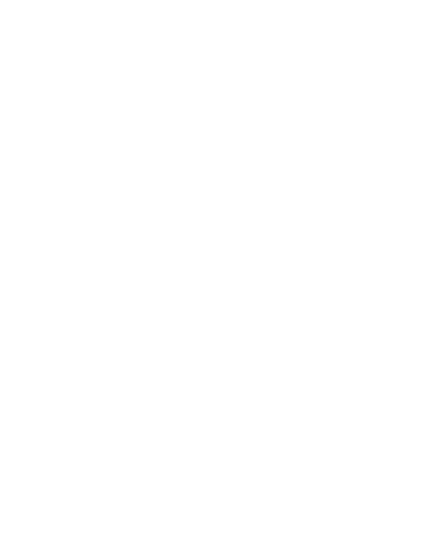What is the focus of the yacht's design?
Refer to the image and provide a one-word or short phrase answer.

Craftsmanship and aesthetic appeal